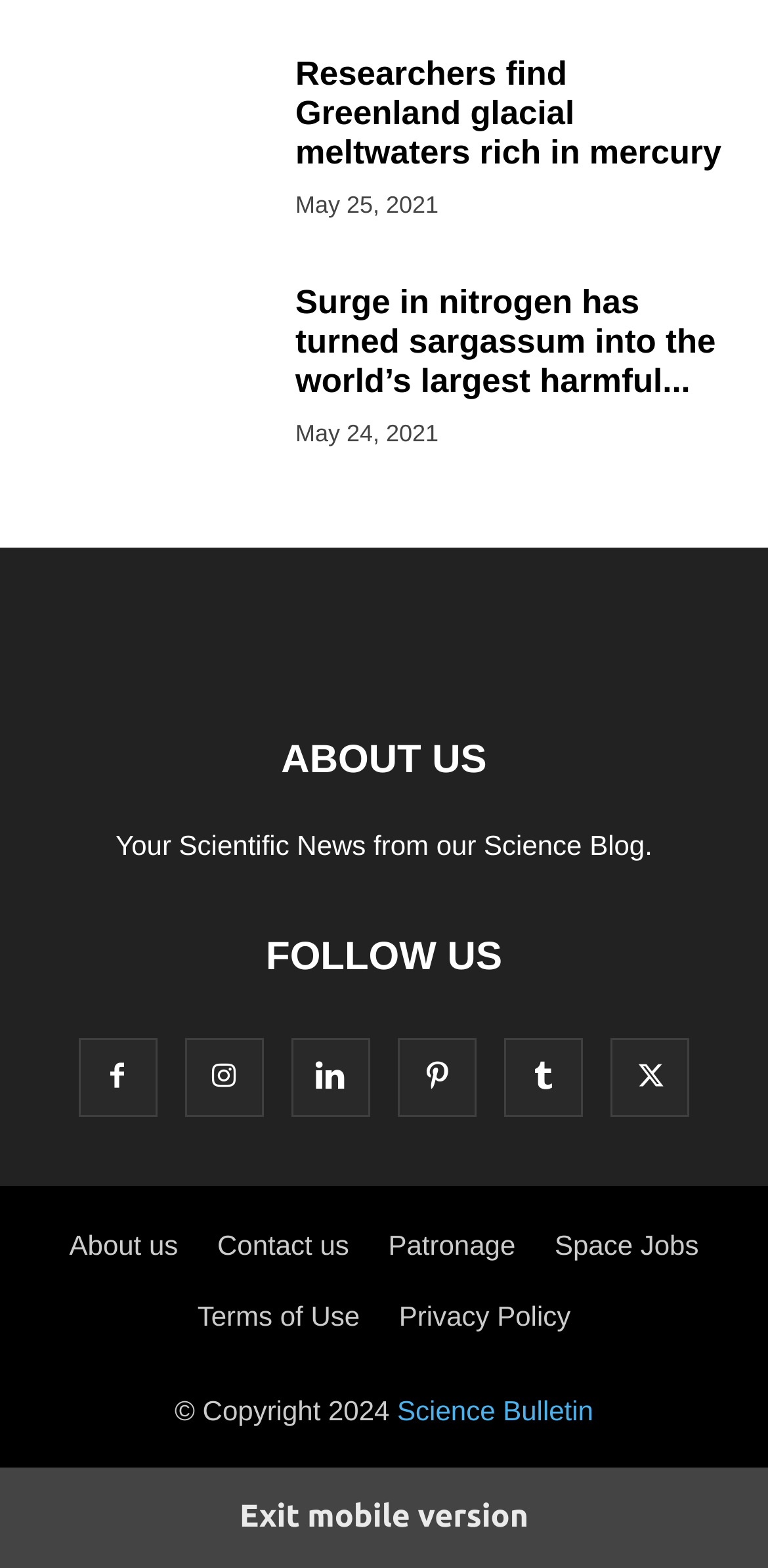What is the text of the second heading?
Using the visual information, respond with a single word or phrase.

Surge in nitrogen has turned sargassum into the world’s largest harmful...